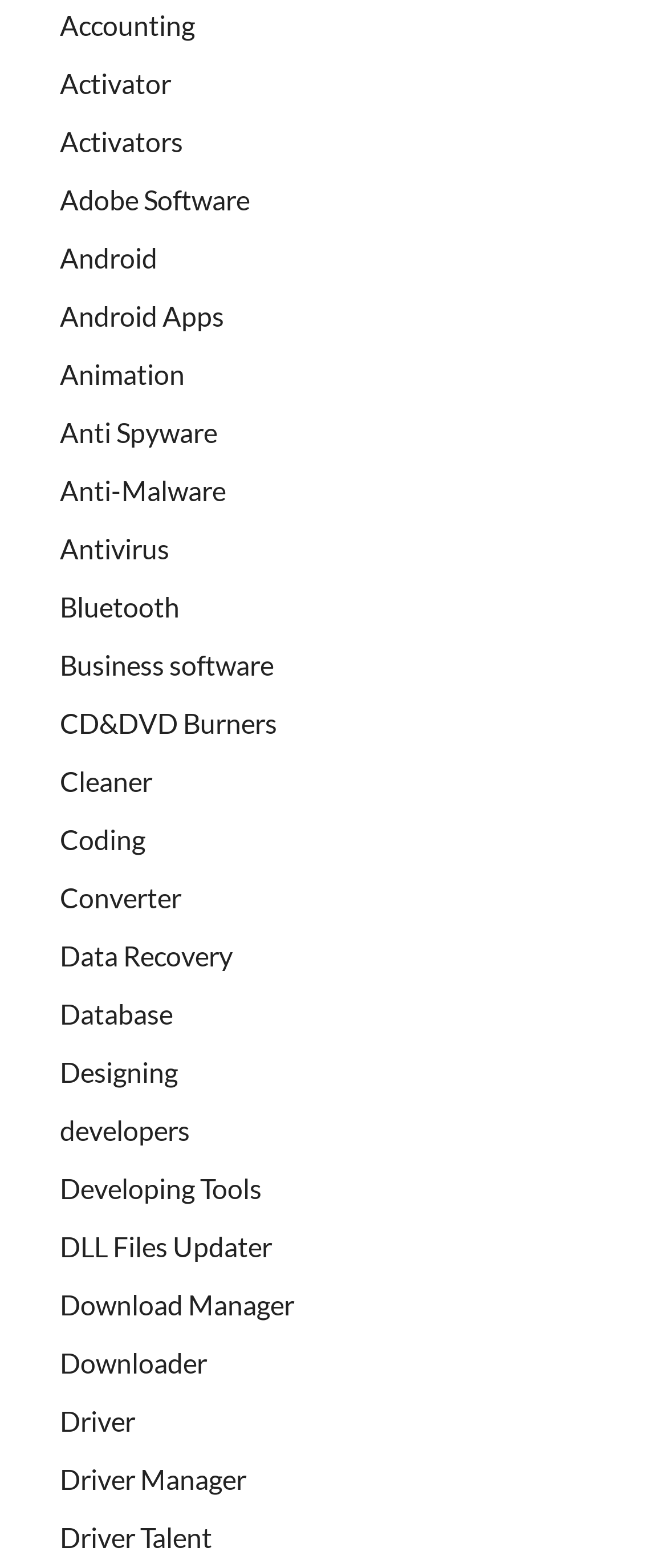For the element described, predict the bounding box coordinates as (top-left x, top-left y, bottom-right x, bottom-right y). All values should be between 0 and 1. Element description: Download Manager

[0.09, 0.821, 0.441, 0.842]